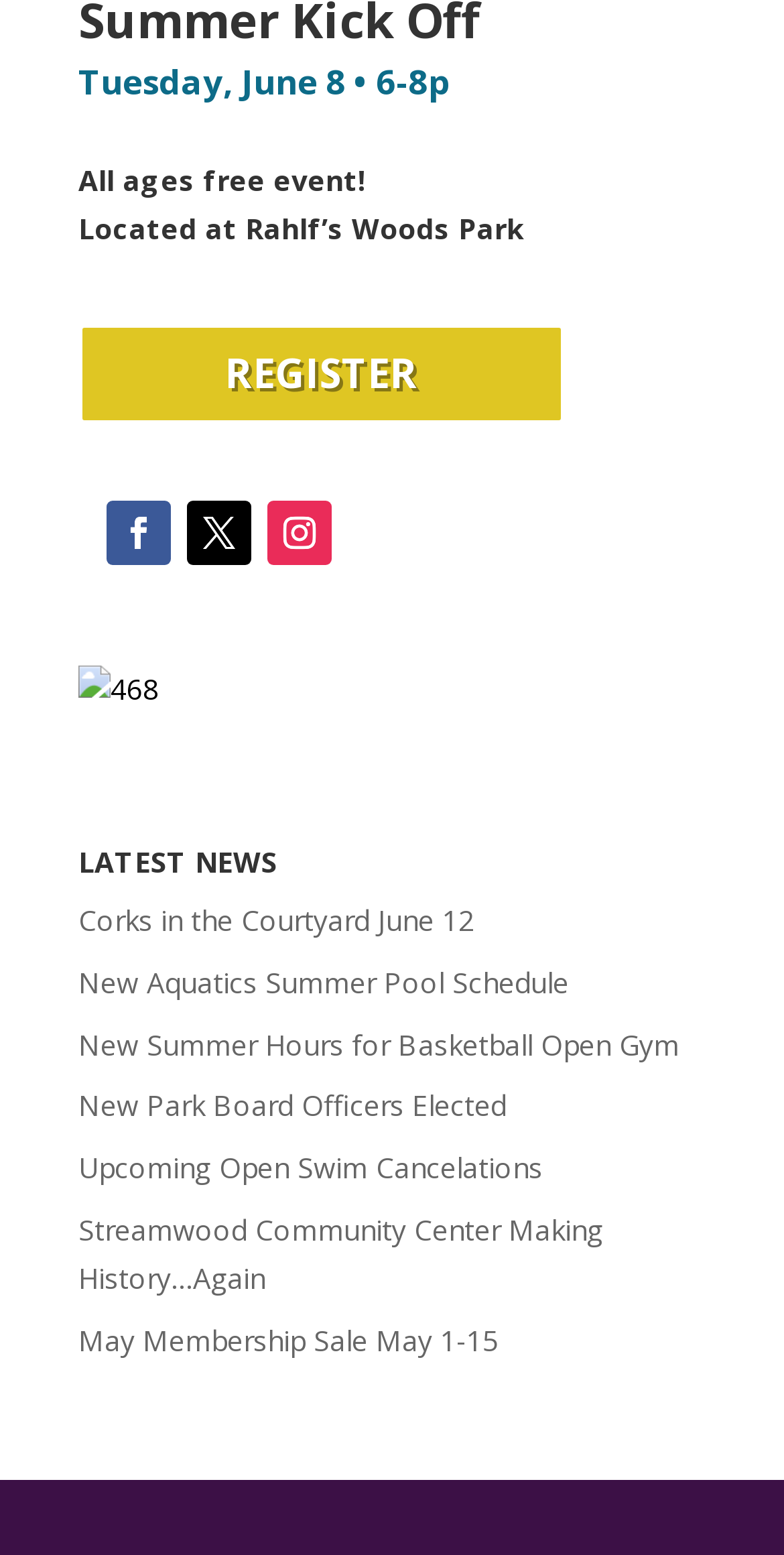Provide the bounding box coordinates of the section that needs to be clicked to accomplish the following instruction: "read about corks in the courtyard."

[0.1, 0.579, 0.605, 0.604]